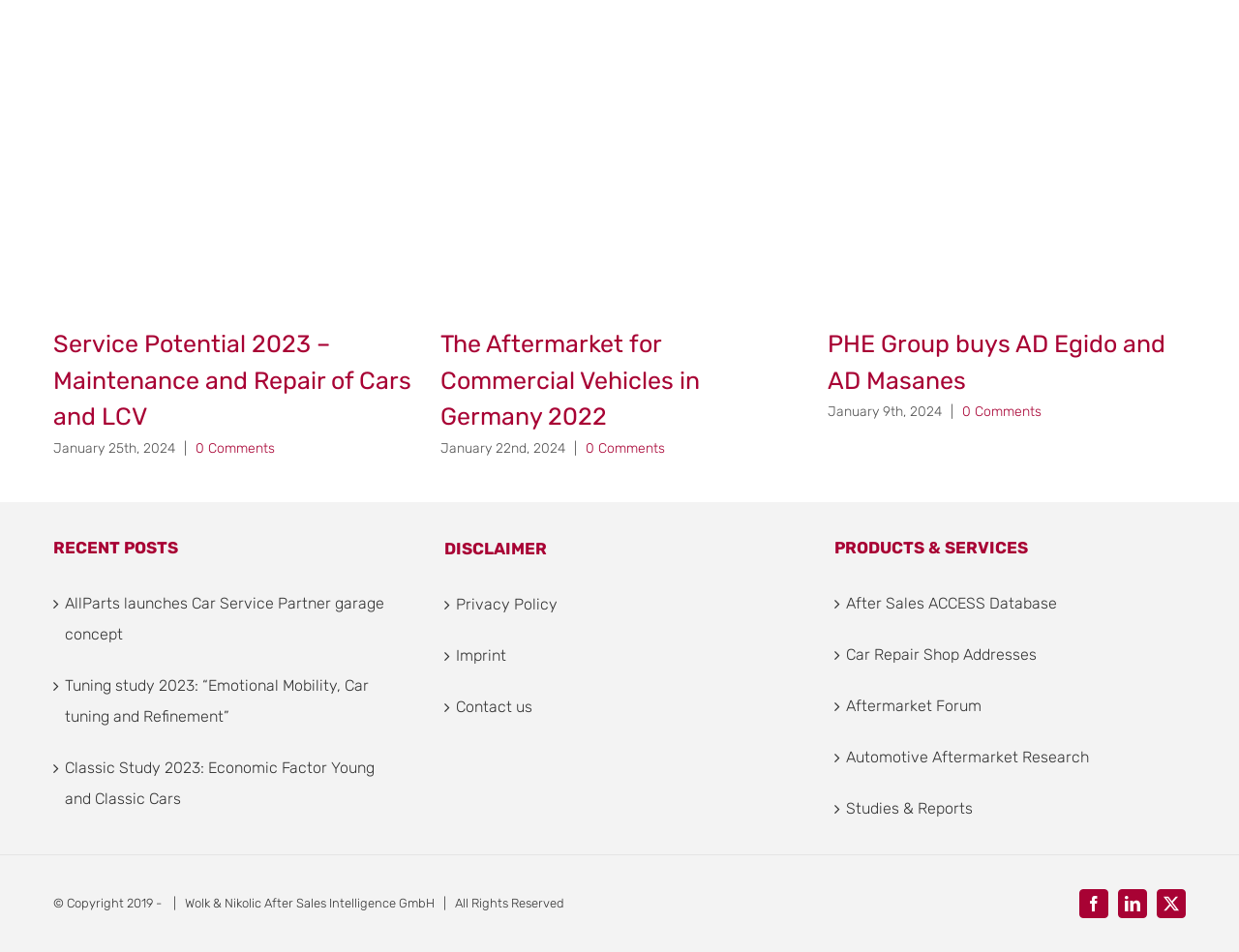Give the bounding box coordinates for the element described as: "0 Comments".

[0.777, 0.424, 0.841, 0.441]